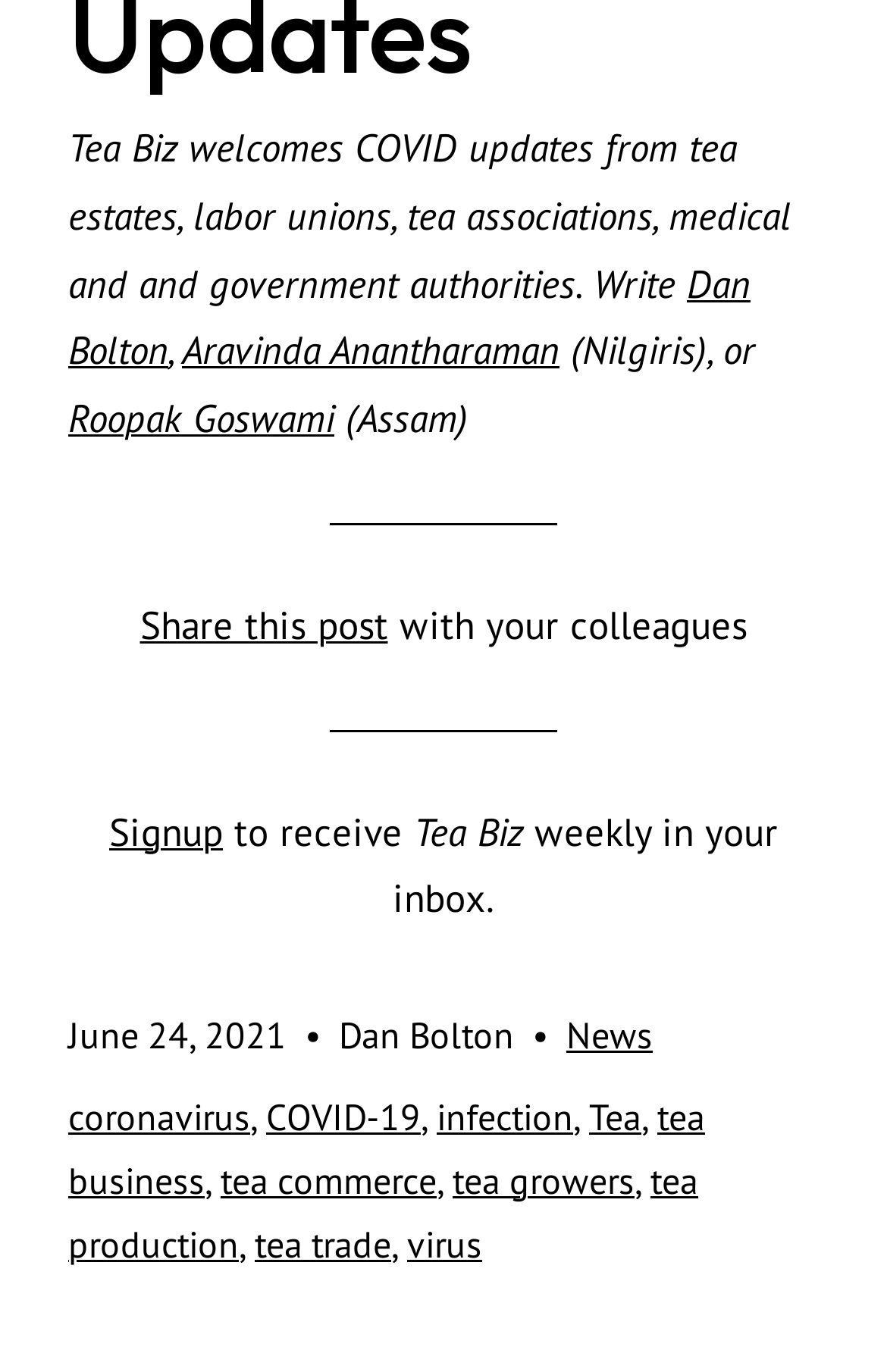Answer the question using only a single word or phrase: 
What is the name of the newsletter mentioned in the article?

Tea Biz